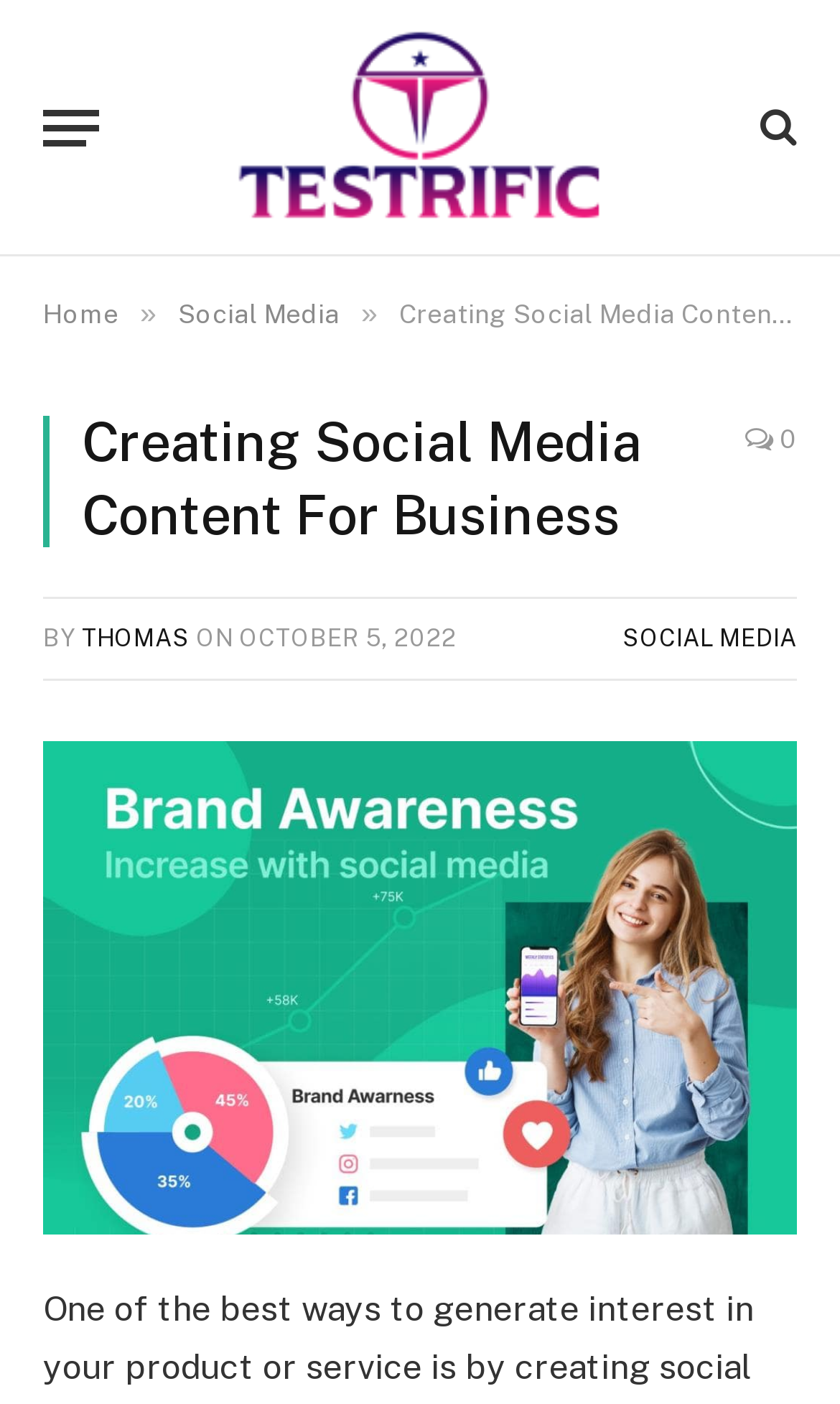Specify the bounding box coordinates of the area to click in order to execute this command: 'Click the menu button'. The coordinates should consist of four float numbers ranging from 0 to 1, and should be formatted as [left, top, right, bottom].

[0.051, 0.056, 0.118, 0.125]